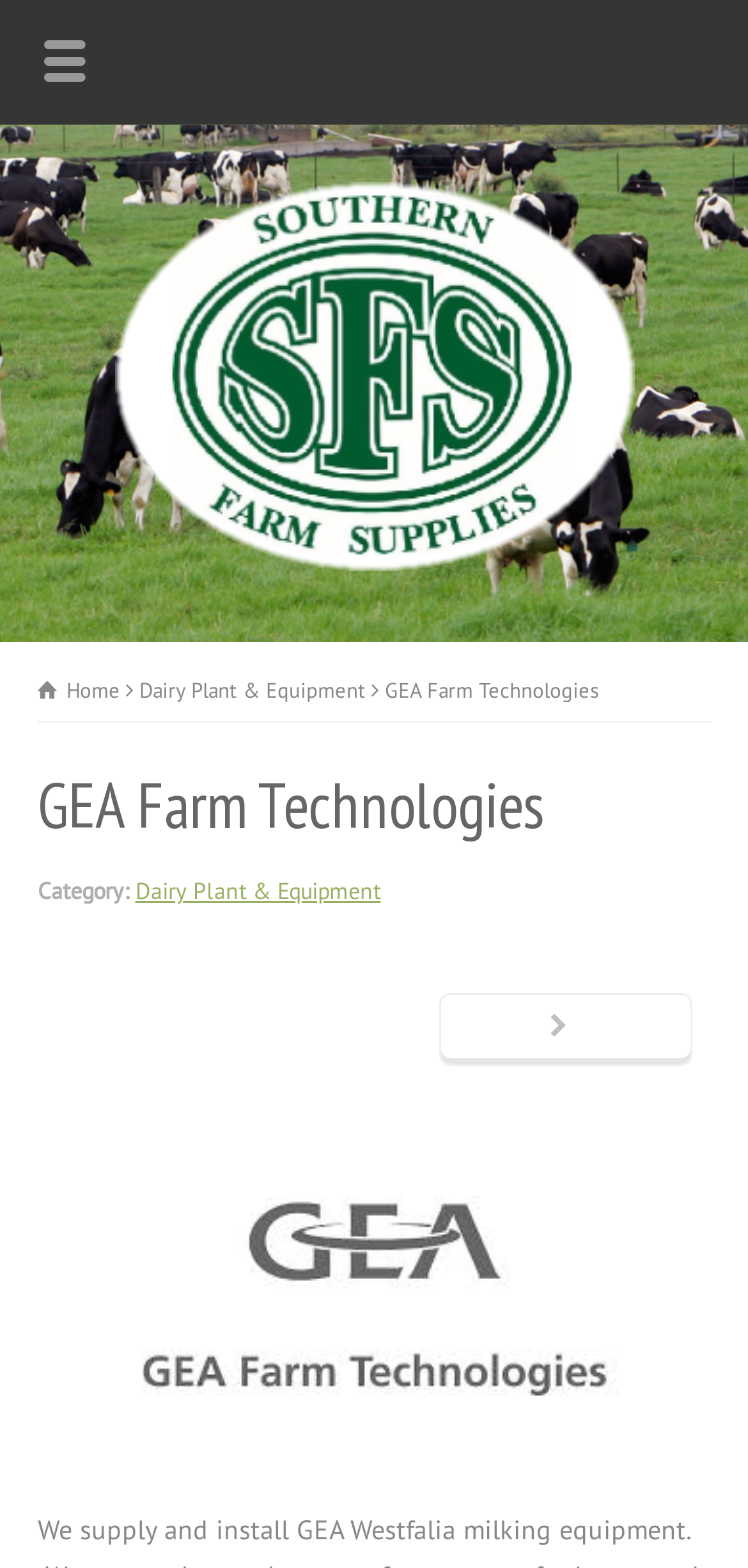By analyzing the image, answer the following question with a detailed response: What is the company name on the logo?

By looking at the image with the bounding box coordinates [0.153, 0.116, 0.847, 0.364], I can see that it is a logo, and the OCR text associated with it is 'Southern Farm Supplies', which is likely the company name.